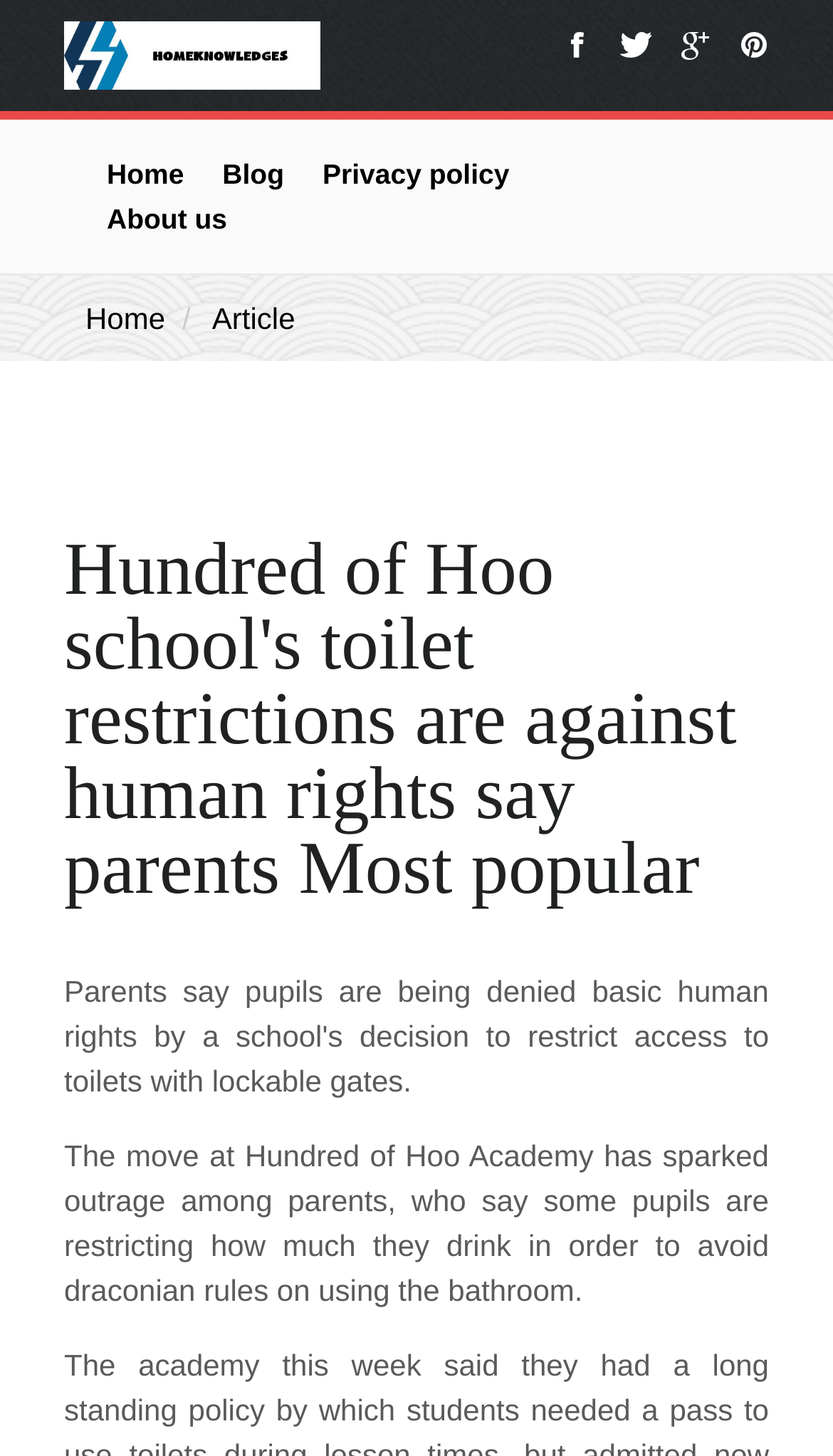Please identify the bounding box coordinates of the element I need to click to follow this instruction: "read the blog".

[0.246, 0.097, 0.362, 0.142]